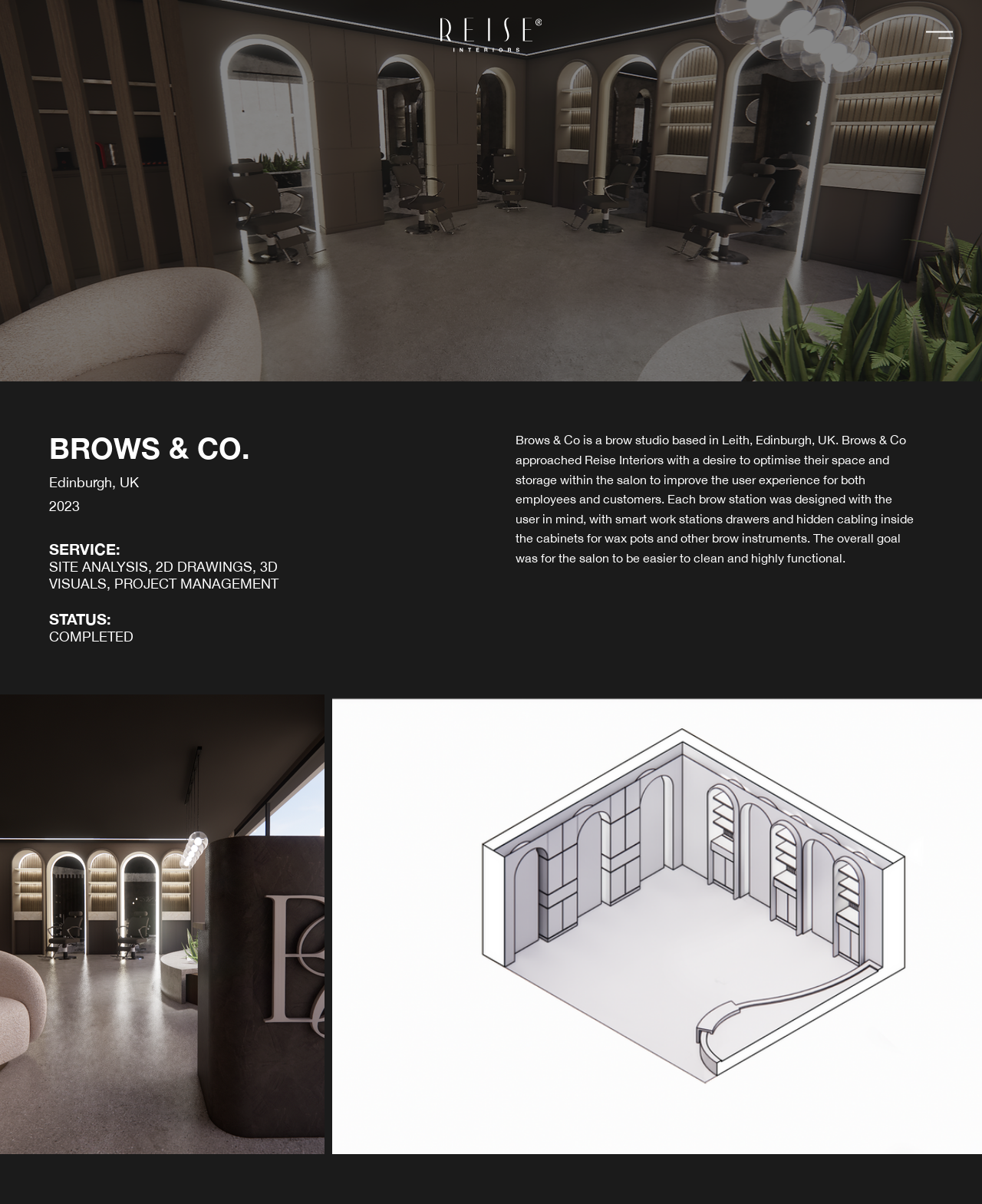Provide an in-depth caption for the contents of the webpage.

The webpage is about Brows & Co, a brow studio based in Leith, Edinburgh, UK. At the top right corner, there is a button. Below it, there is a link. On the left side of the page, there is a section with several lines of text. The top line reads "COMPLETED" with "STATUS:" written above it. Below "STATUS:", there is "SERVICE:" followed by a description of the services provided, including site analysis, 2D drawings, 3D visuals, and project management. 

Further down, there is a heading "BROWS & CO." with the location "Edinburgh, UK" and the year "2023" written below it. To the right of this section, there is a paragraph of text that describes Brows & Co and its collaboration with Reise Interiors to optimize the space and storage within the salon. The text explains that each brow station was designed with the user in mind, with smart workstations, drawers, and hidden cabling inside the cabinets. The goal was to make the salon easier to clean and highly functional.